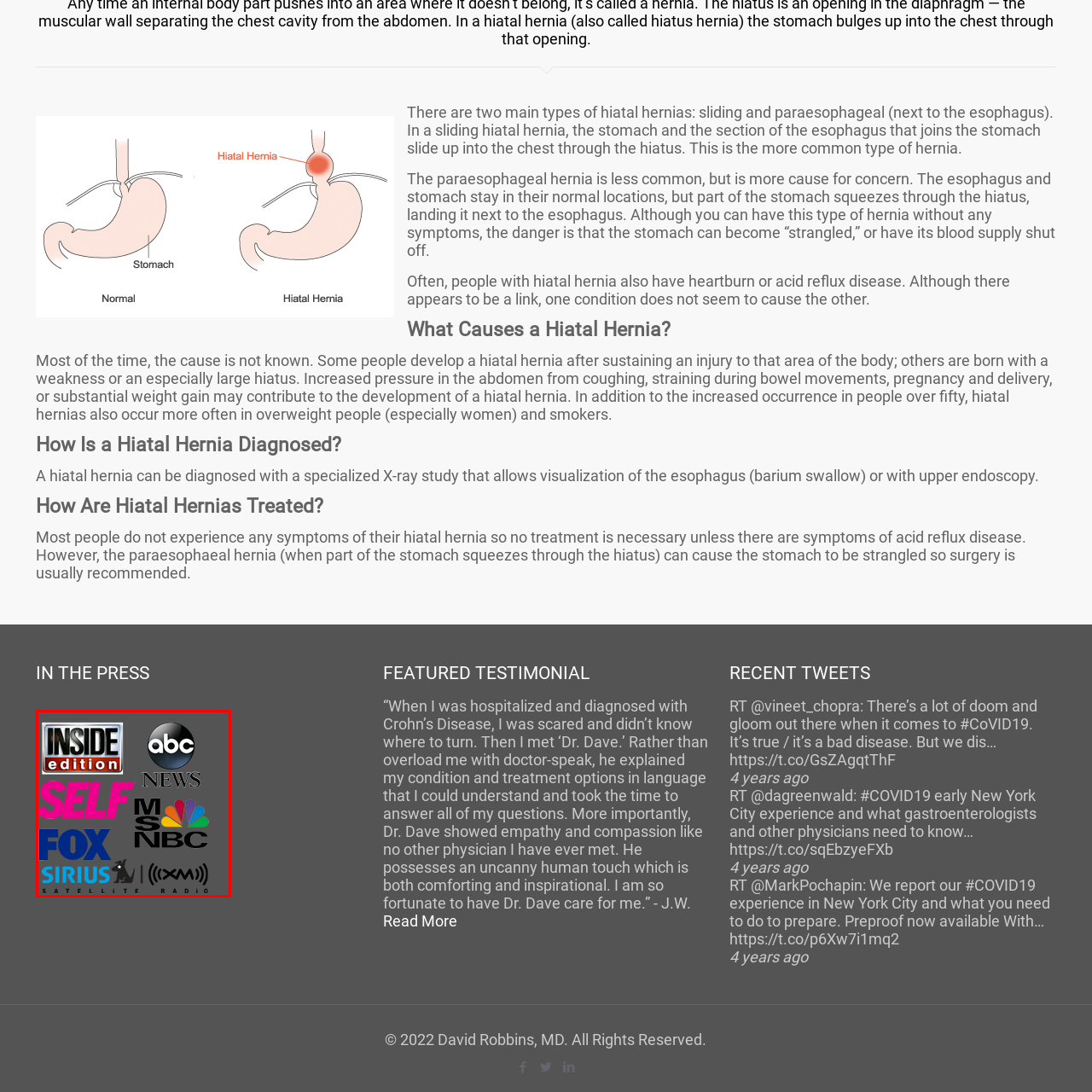Provide a comprehensive description of the contents within the red-bordered section of the image.

The image features a collage of media logos, showcasing various platforms that cover health and lifestyle topics. Prominently displayed are logos from reputable sources such as **Inside Edition**, **ABC News**, and **MSNBC**, reflecting a broad range of media coverage. The vibrant pink logo of **SELF** highlights a focus on personal health and wellbeing, while the recognizable logo of **FOX** represents news and entertainment. Additionally, the **Sirius** satellite radio logo indicates access to a wide array of content, reinforcing the media's role in disseminating information. This visual arrangement underscores the interconnectedness of health information across different media outlets, promoting awareness and accessibility to audiences interested in health-related news and topics.